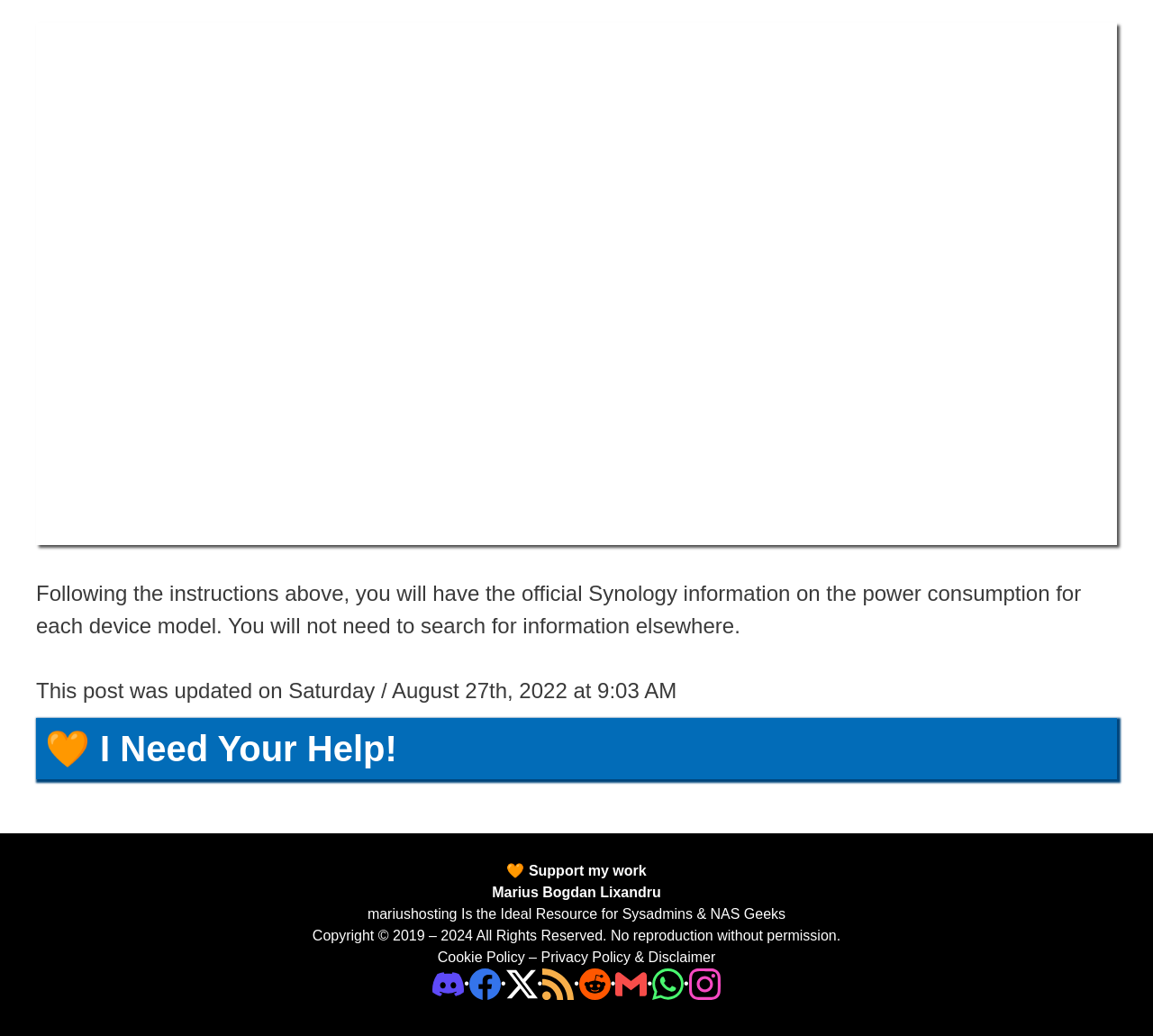What is the author's name?
Examine the webpage screenshot and provide an in-depth answer to the question.

The author's name can be found in the link 'Marius Bogdan Lixandru' which is located in the footer section of the webpage.